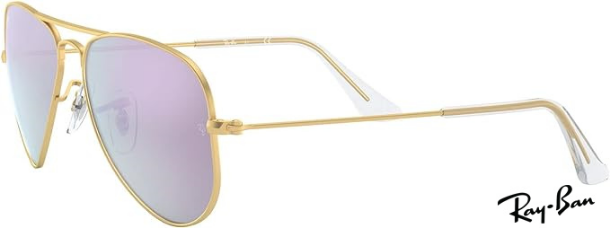Create an extensive caption that includes all significant details of the image.

This image showcases a pair of Ray-Ban RB3025 Aviator Gradient Sunglasses, a classic style recognized for its iconic design. The sunglasses feature a sleek gold frame that enhances their elegant look, while the lenses are tinted with a gradient effect, transitioning from a dark hue at the top to a lighter shade at the bottom. This design not only adds a stylish flair but also offers superior eye protection against the sun. Ray-Ban is renowned for its wide variety of styles and lens options, making these sunglasses a versatile choice for various occasions, combining fashion and functionality seamlessly. The branding is prominently displayed on the right side of the frame, reinforcing the product's quality and heritage.